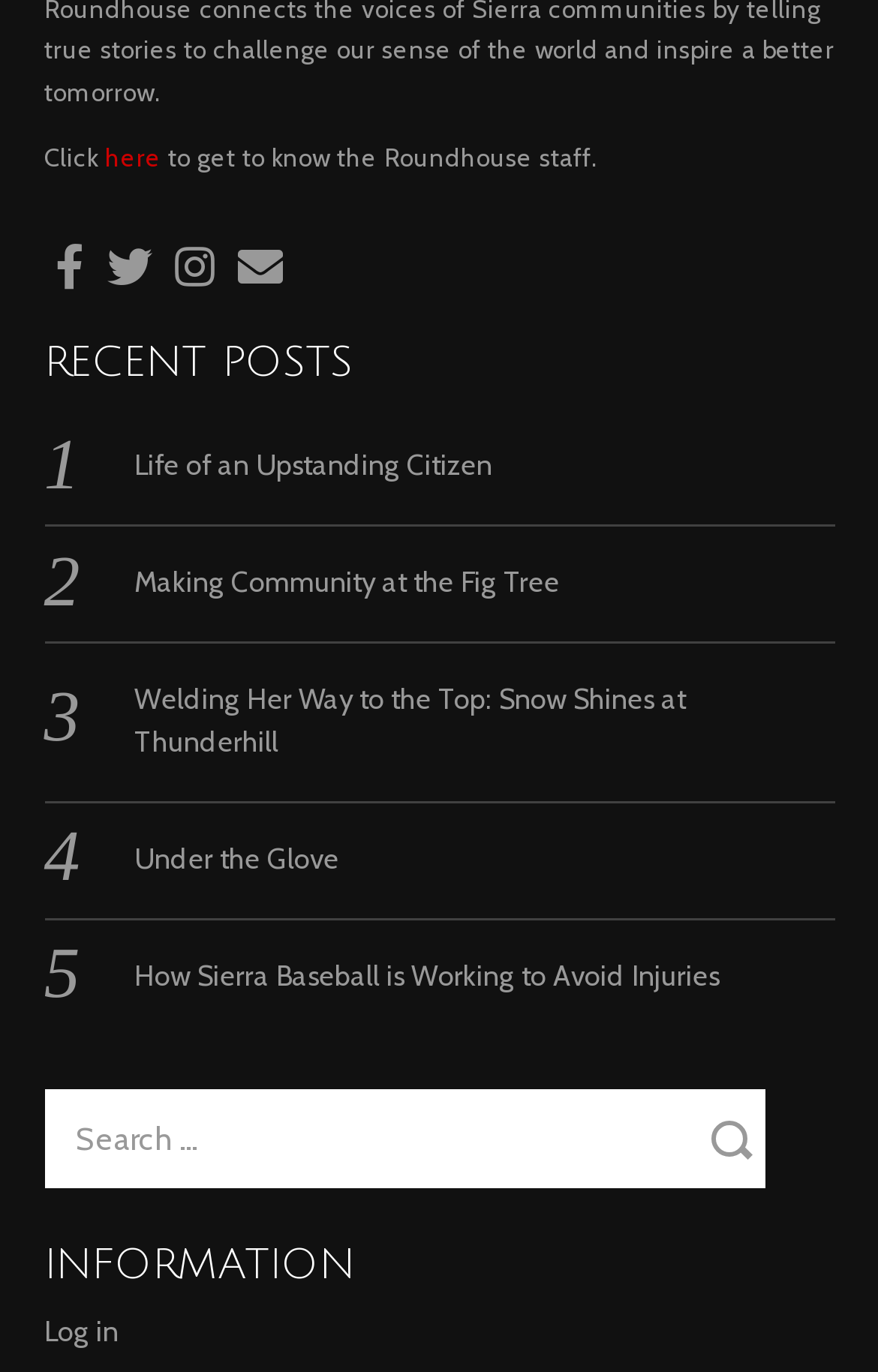What is the purpose of the search box?
Please analyze the image and answer the question with as much detail as possible.

The search box is located at the bottom of the webpage, and it has a label 'Search for:' and a button 'Go'. This suggests that the purpose of the search box is to allow users to search for specific content within the website.